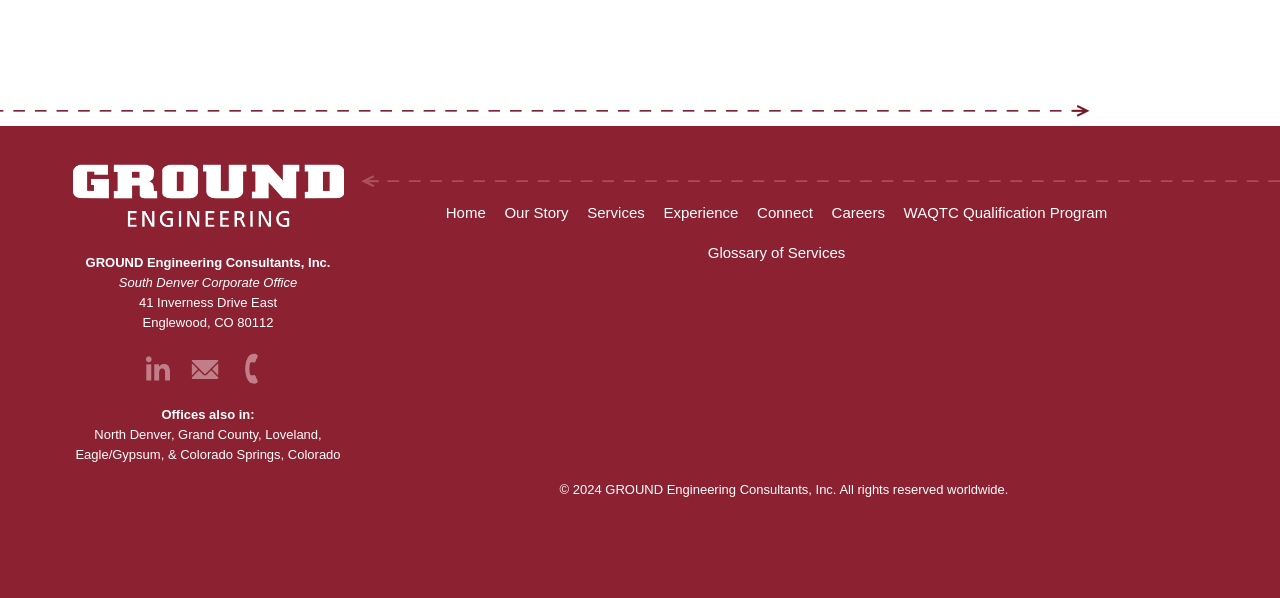Please identify the coordinates of the bounding box for the clickable region that will accomplish this instruction: "Click on the 'CONTACT US' link".

None